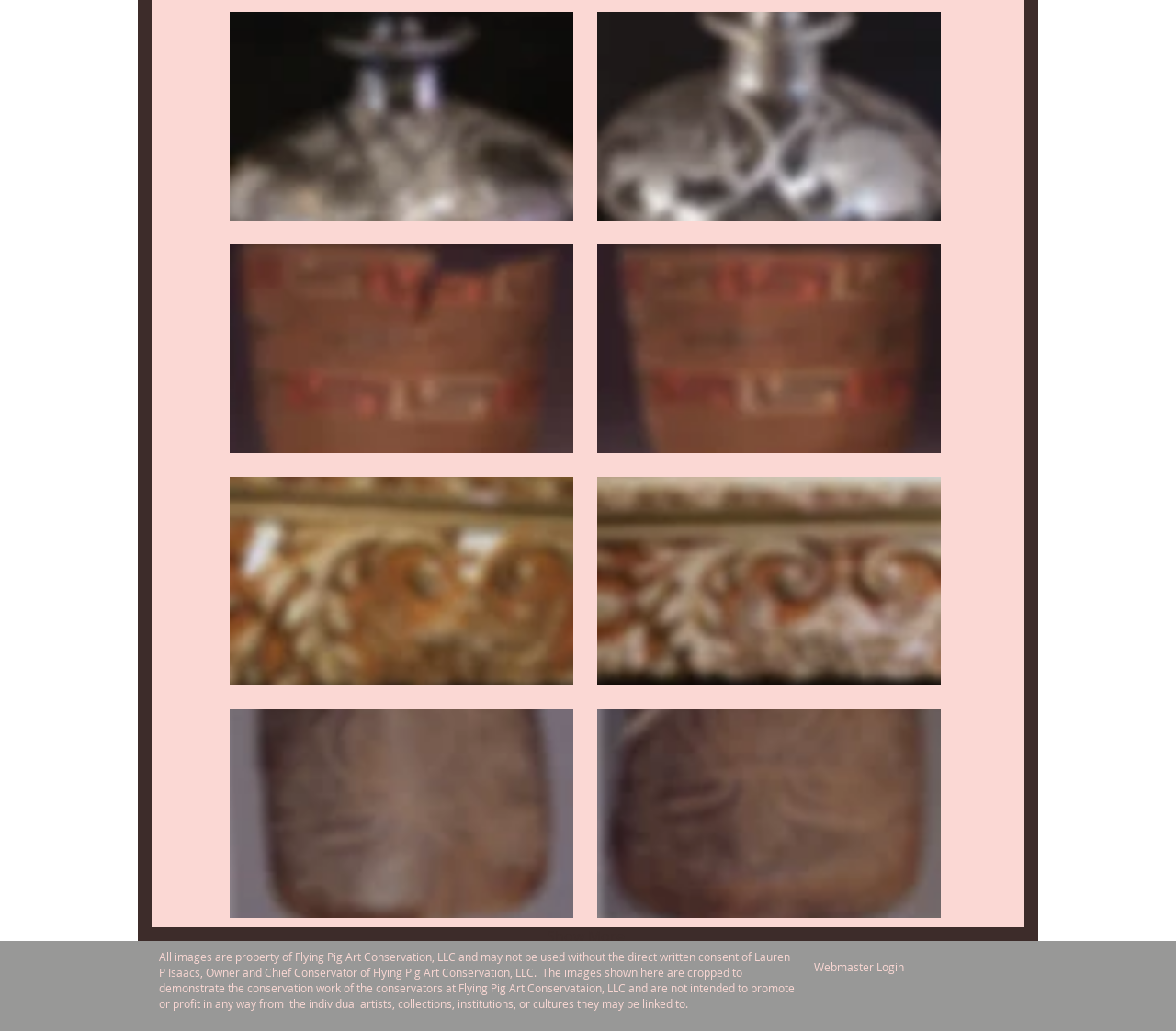Identify the bounding box coordinates of the region I need to click to complete this instruction: "Login as Webmaster".

[0.688, 0.931, 0.773, 0.946]